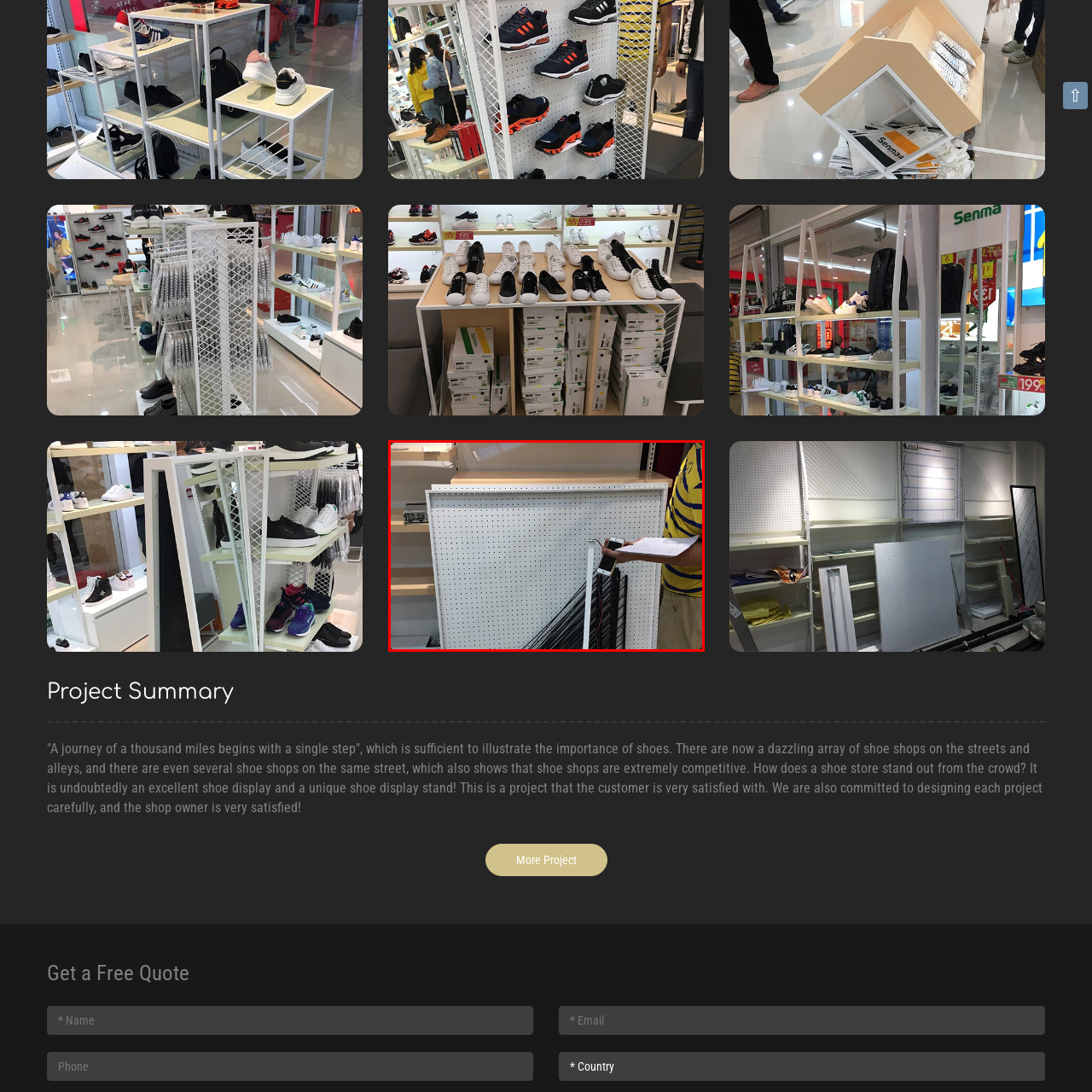Analyze the image surrounded by the red outline and answer the ensuing question with as much detail as possible based on the image:
What is the design feature of the wall in the background?

The background features a pegboard wall, which is designed to showcase various shoe models effectively, allowing for a strategic presentation of products in the retail environment.